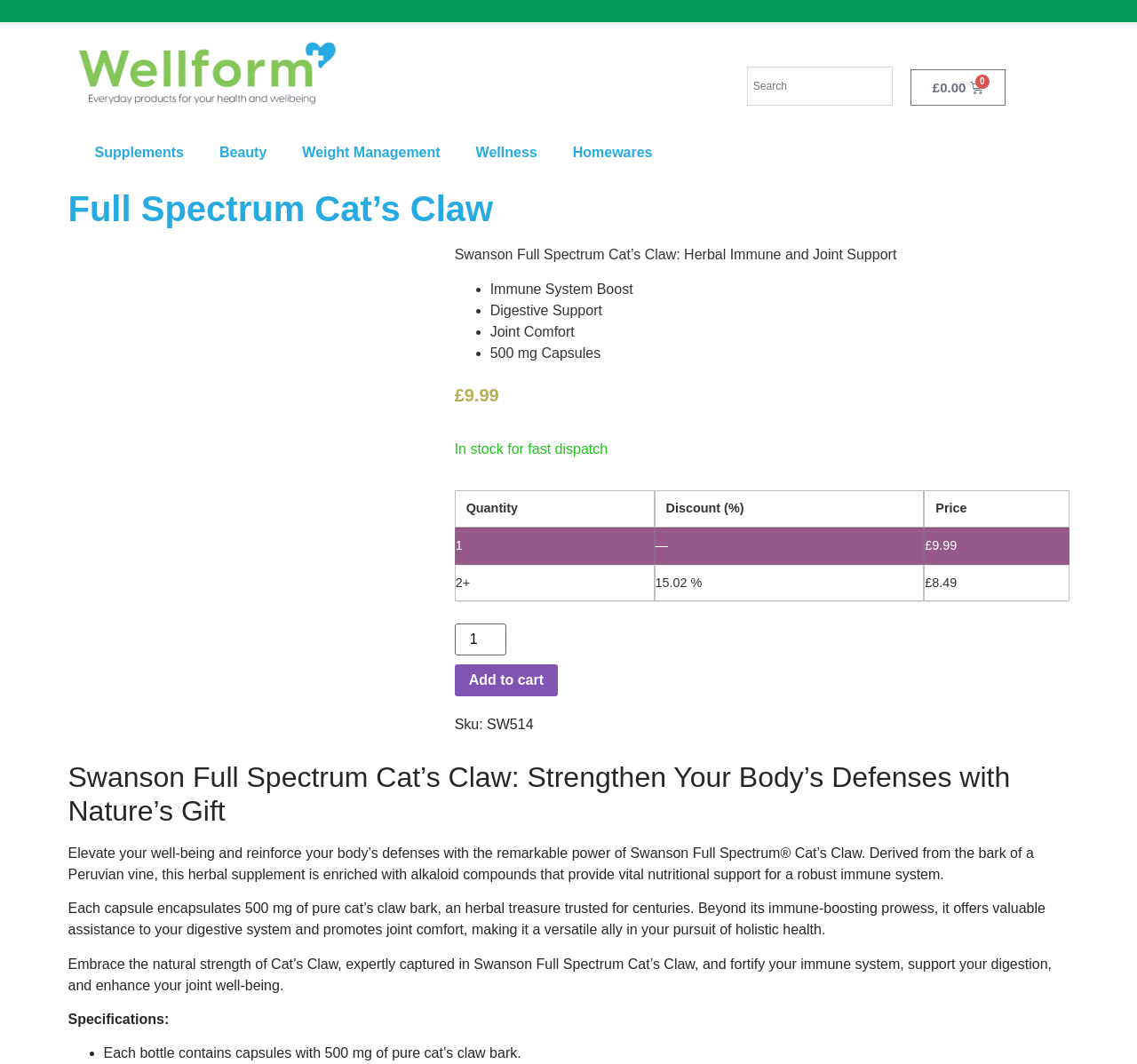Pinpoint the bounding box coordinates for the area that should be clicked to perform the following instruction: "View product details".

[0.06, 0.23, 0.384, 0.576]